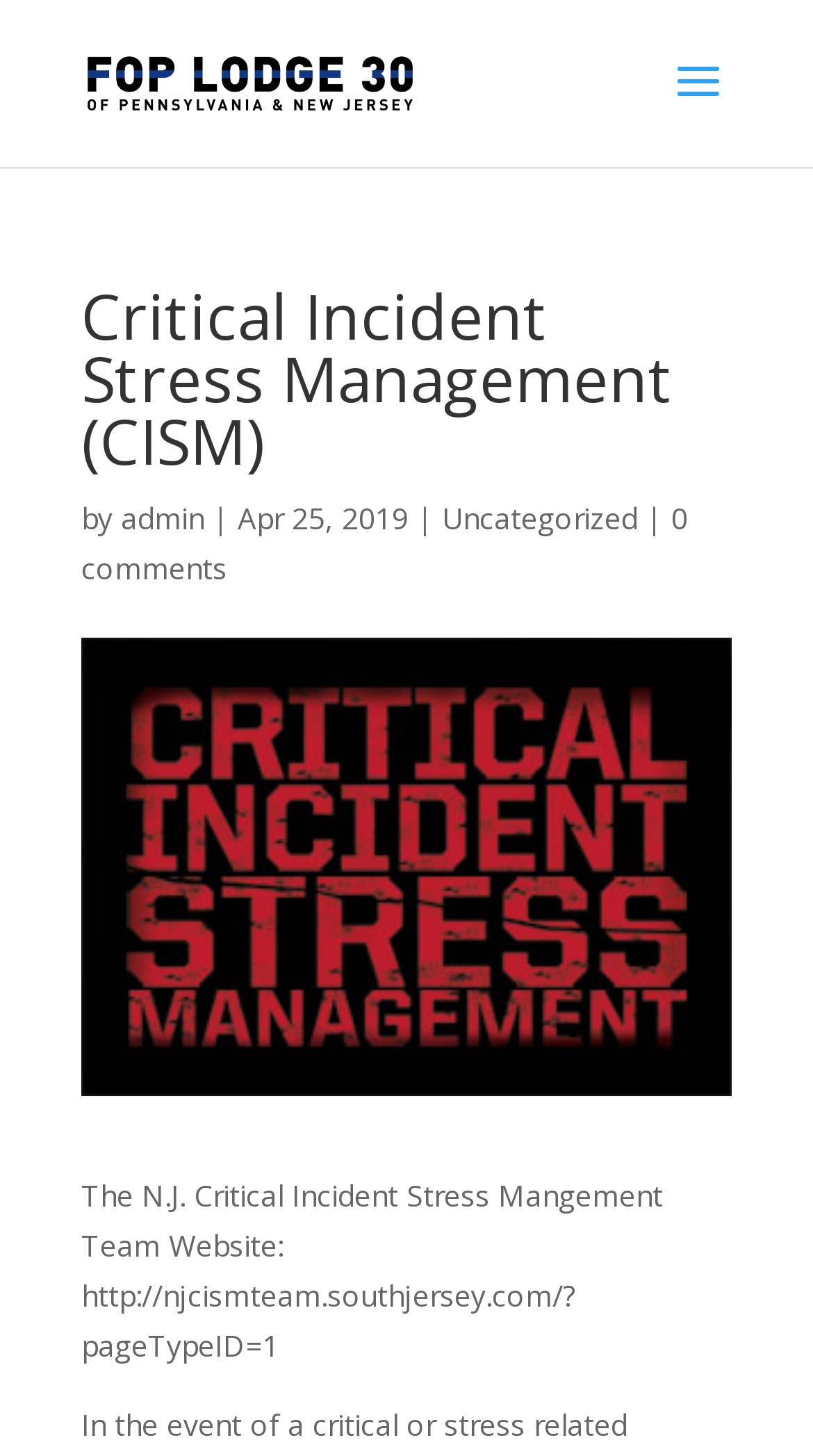Who is the author of the webpage?
Your answer should be a single word or phrase derived from the screenshot.

admin